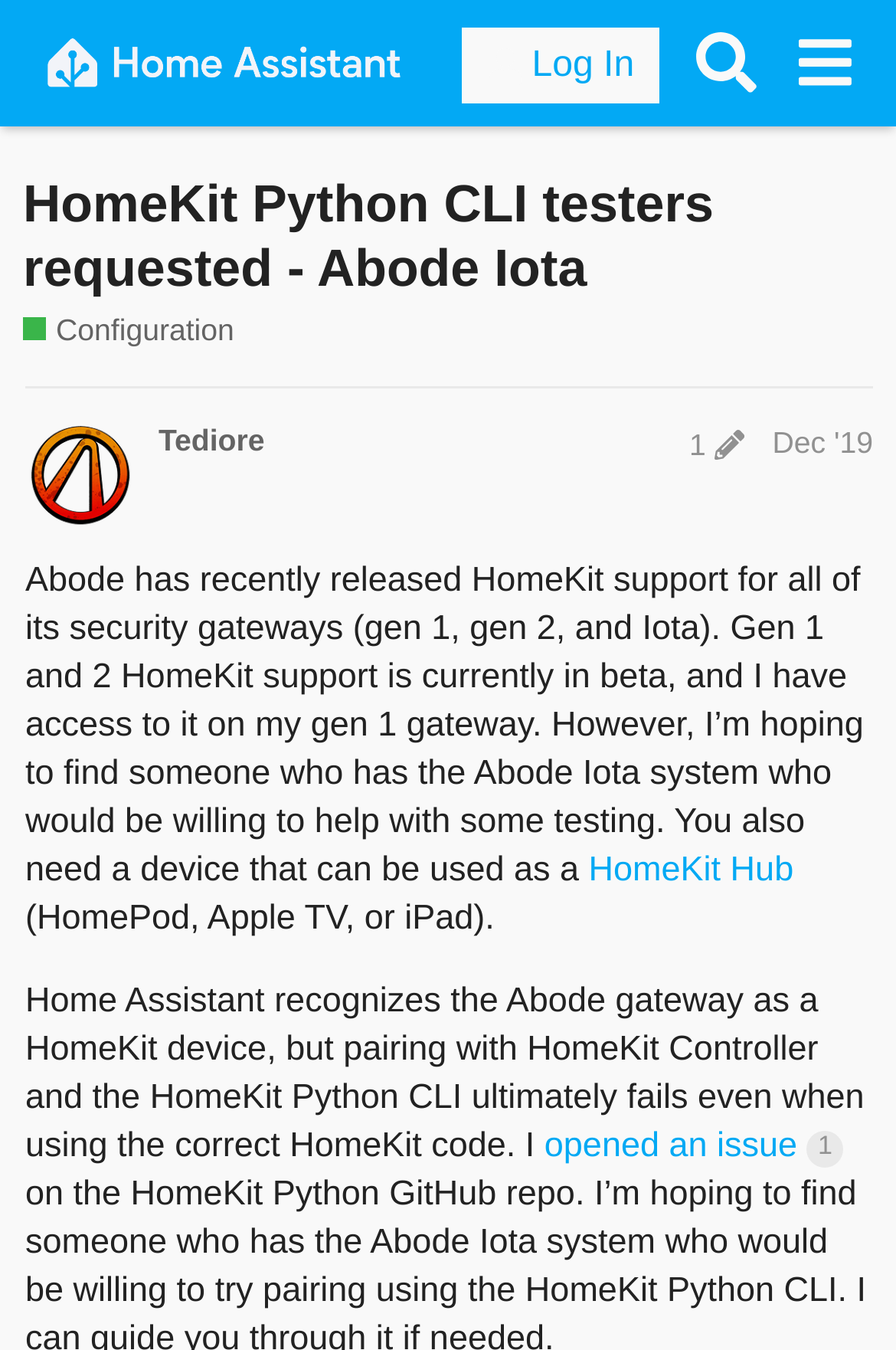Find the bounding box coordinates of the clickable area that will achieve the following instruction: "Check the 'post edit history'".

[0.754, 0.316, 0.845, 0.342]